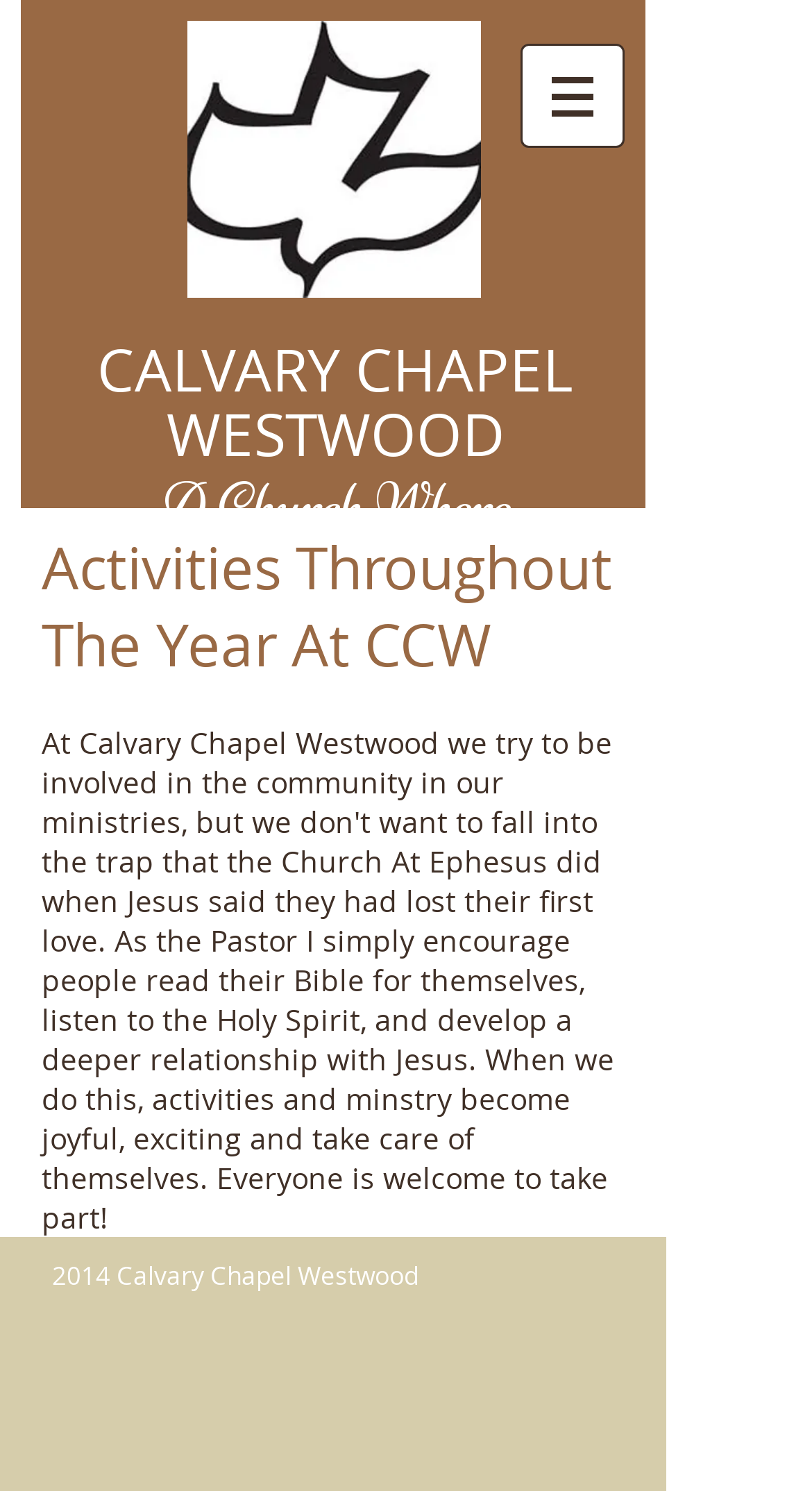Use a single word or phrase to answer the following:
What is the copyright year of the website?

2014